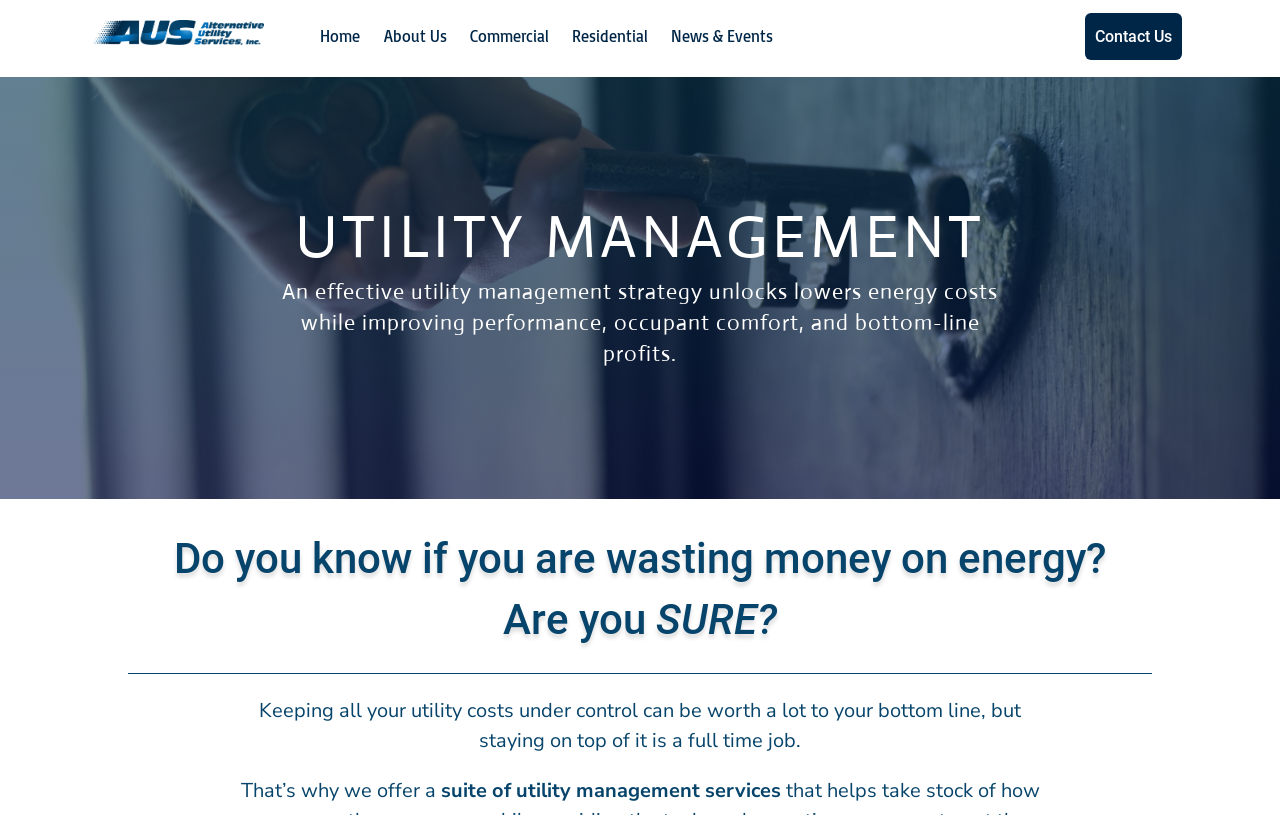Use a single word or phrase to respond to the question:
What is the benefit of effective utility management?

Lower energy costs